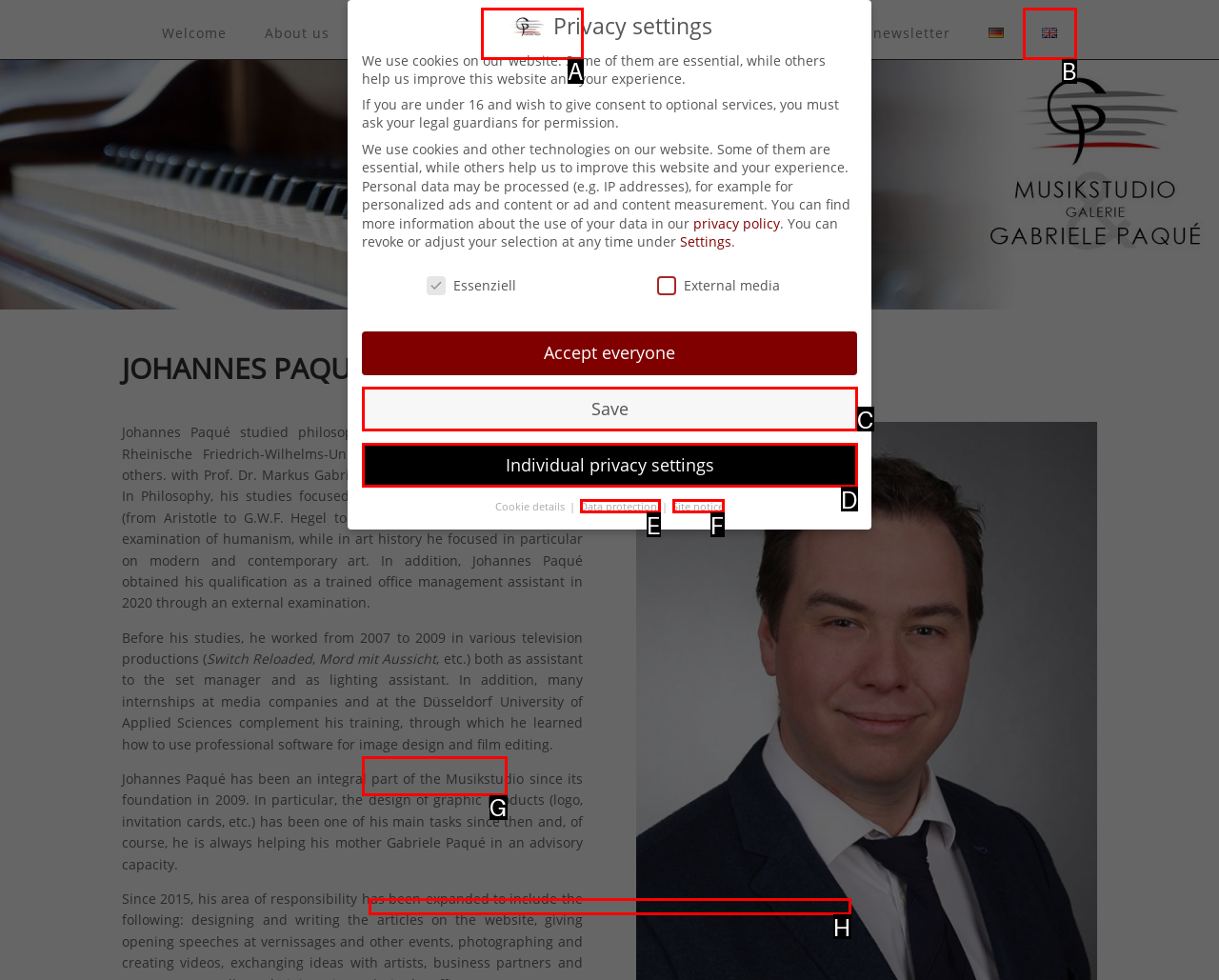From the available choices, determine which HTML element fits this description: Individual privacy settings Respond with the correct letter.

D